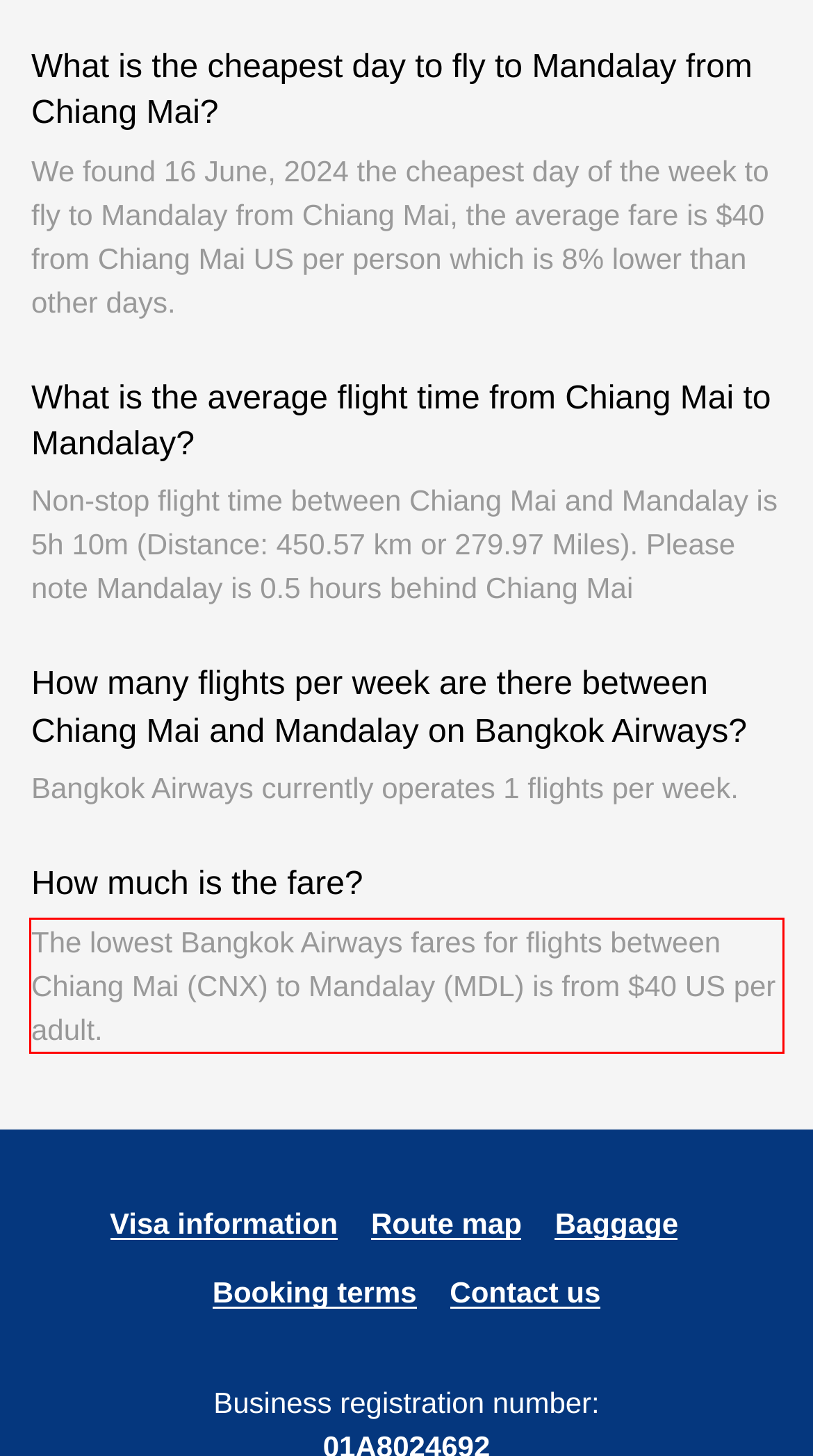Please perform OCR on the text content within the red bounding box that is highlighted in the provided webpage screenshot.

The lowest Bangkok Airways fares for flights between Chiang Mai (CNX) to Mandalay (MDL) is from $40 US per adult.